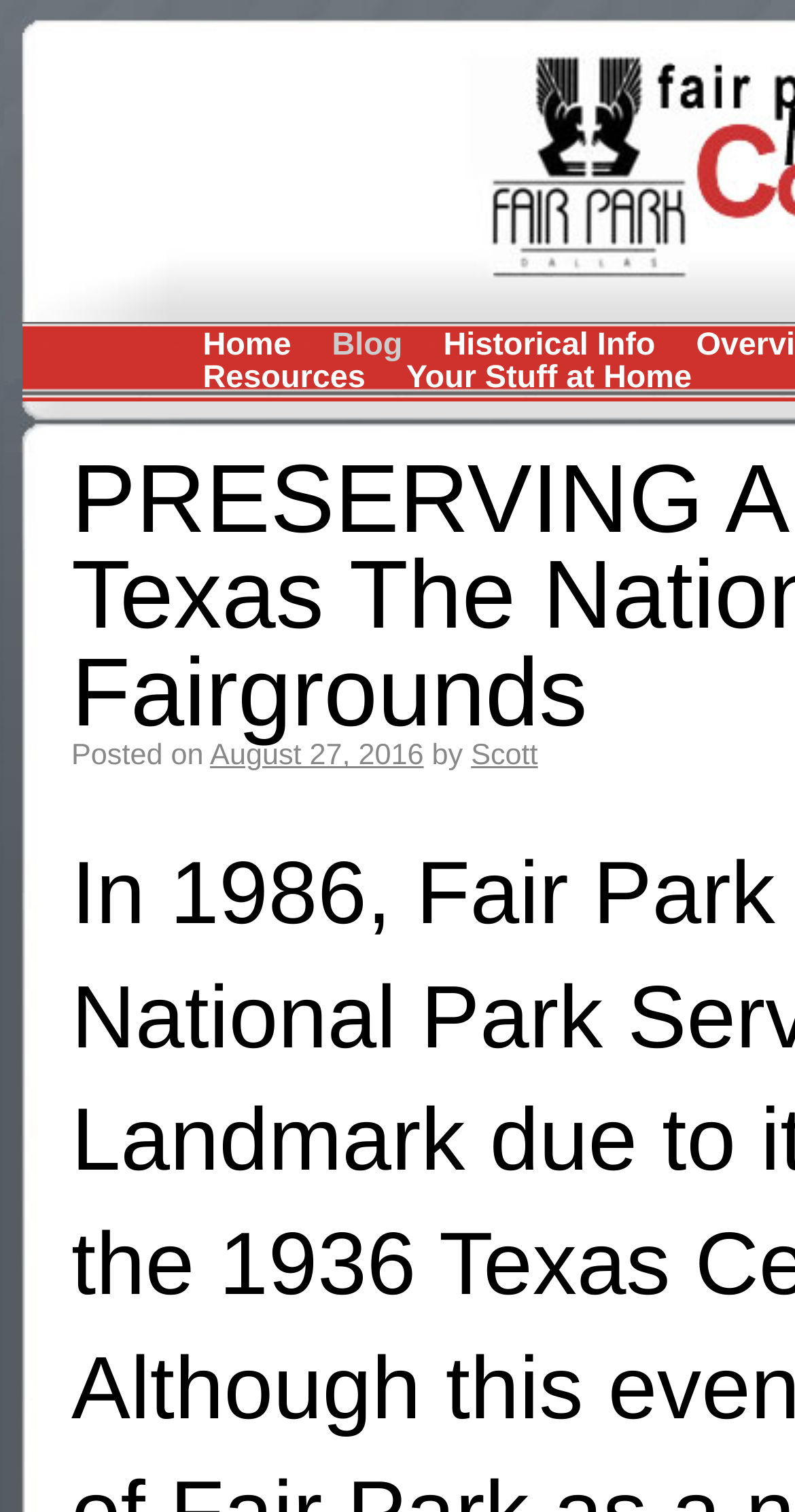Using the description "Coaching for Salesmen", locate and provide the bounding box of the UI element.

None